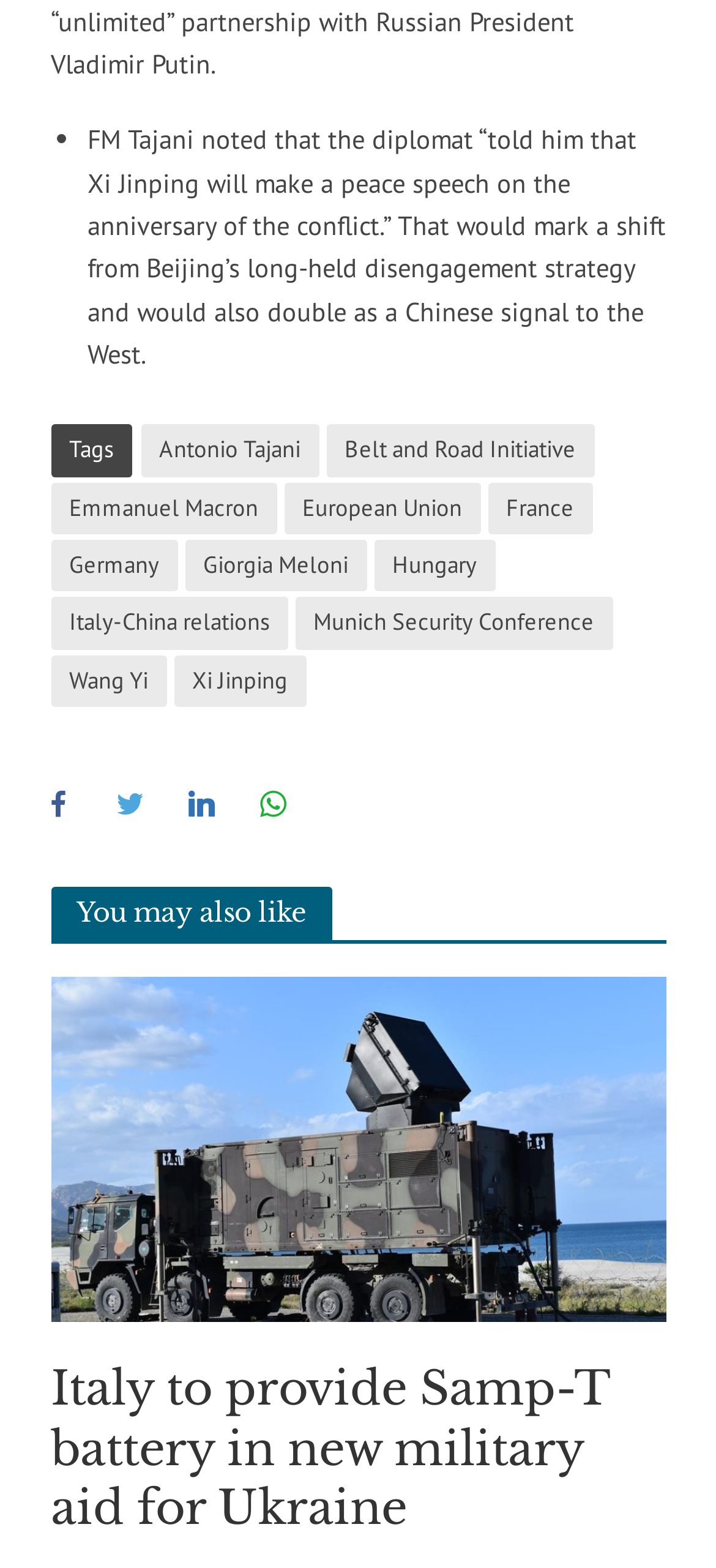What is the category of the tags section?
Make sure to answer the question with a detailed and comprehensive explanation.

The tags section, indicated by the StaticText element with ID 437, contains links to various people and organizations such as Antonio Tajani, Belt and Road Initiative, Emmanuel Macron, and others. This suggests that the category of the tags section is related to people and organizations.